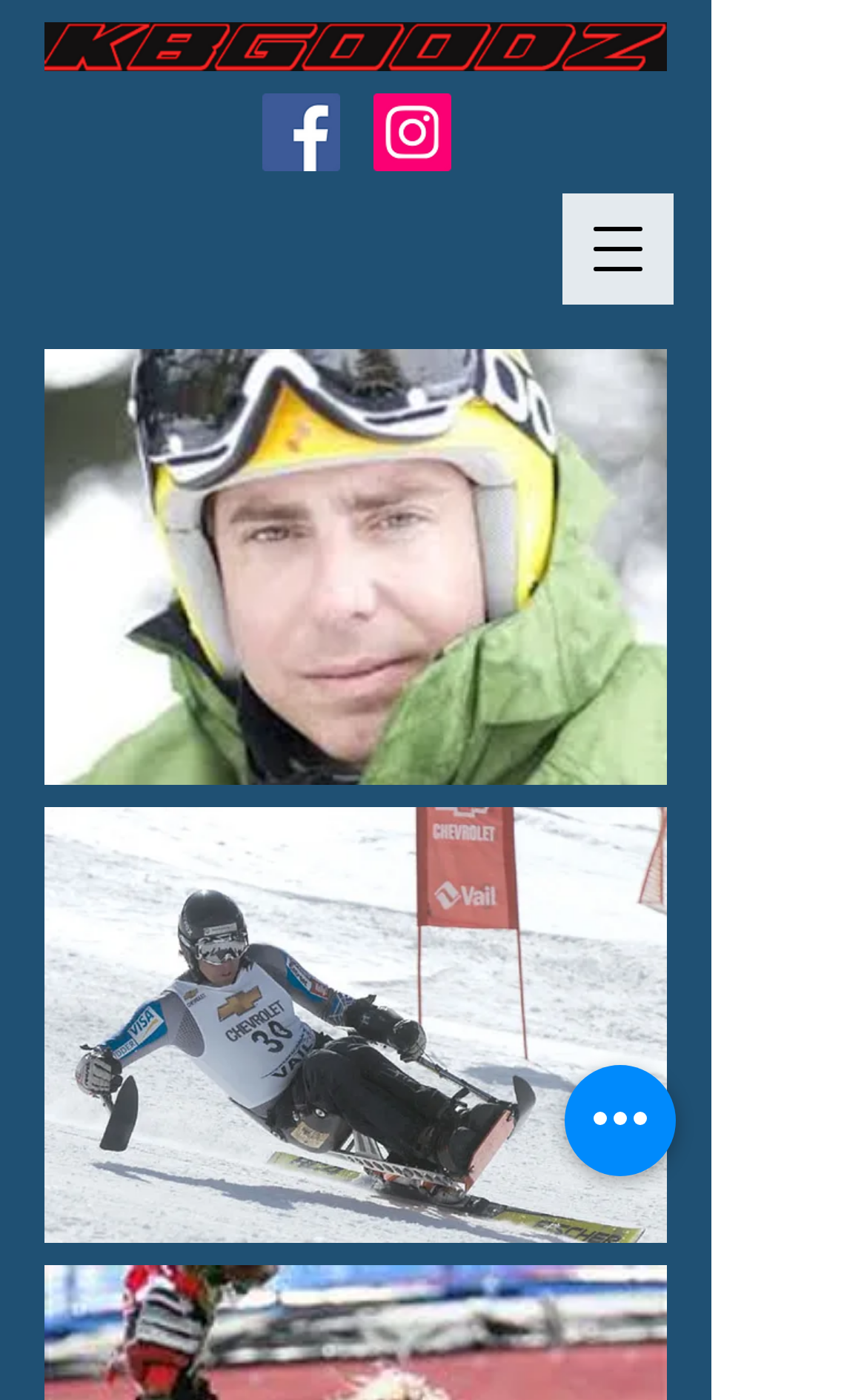What is the purpose of the 'Open navigation menu' button?
Based on the image, answer the question in a detailed manner.

The button has a popup dialog, which suggests that it is used to open a navigation menu. This is a common pattern in web design, where a button is used to toggle the visibility of a navigation menu.